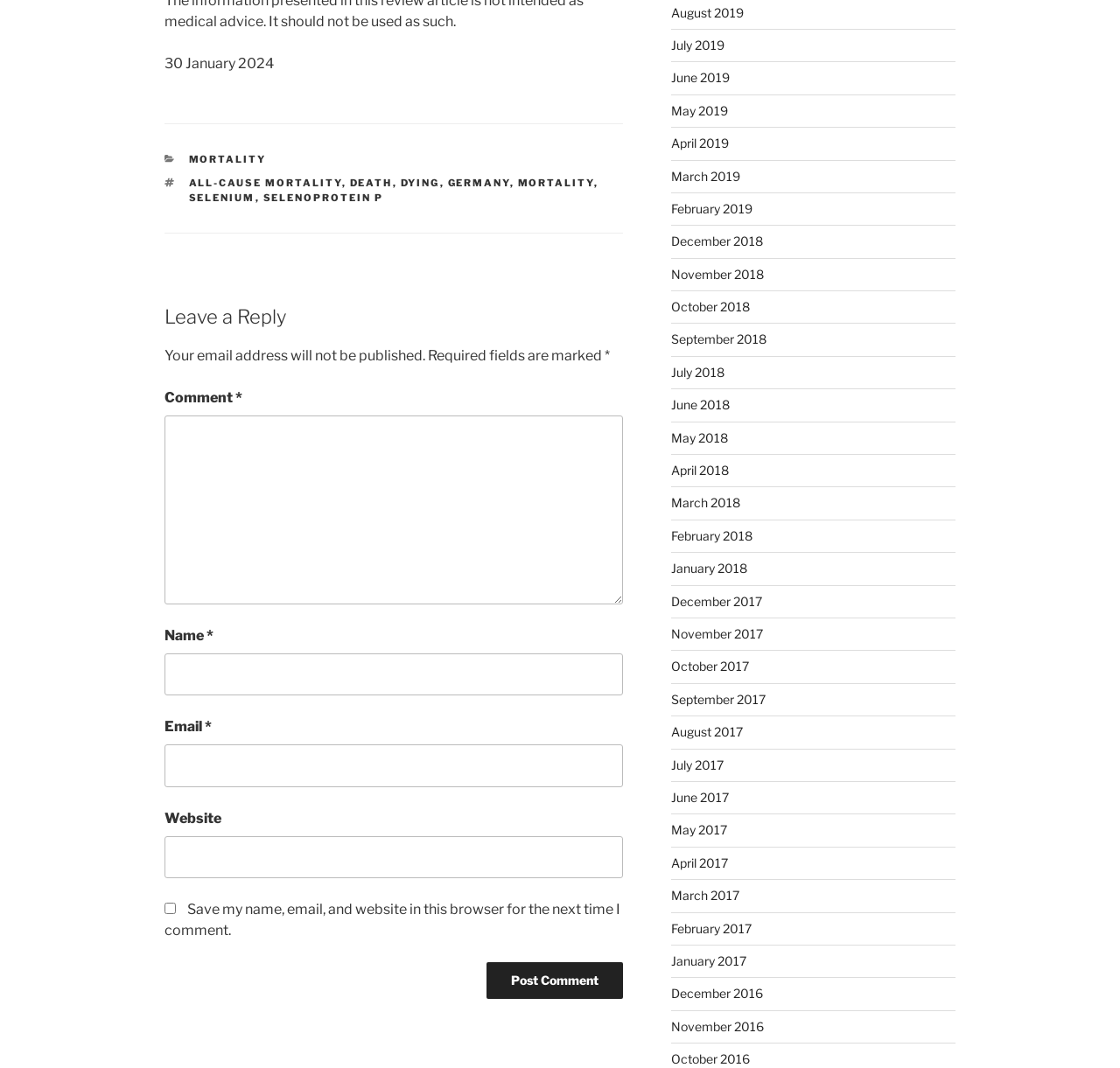Please locate the bounding box coordinates of the element's region that needs to be clicked to follow the instruction: "Click on the 'MORTALITY' link". The bounding box coordinates should be provided as four float numbers between 0 and 1, i.e., [left, top, right, bottom].

[0.168, 0.143, 0.238, 0.155]